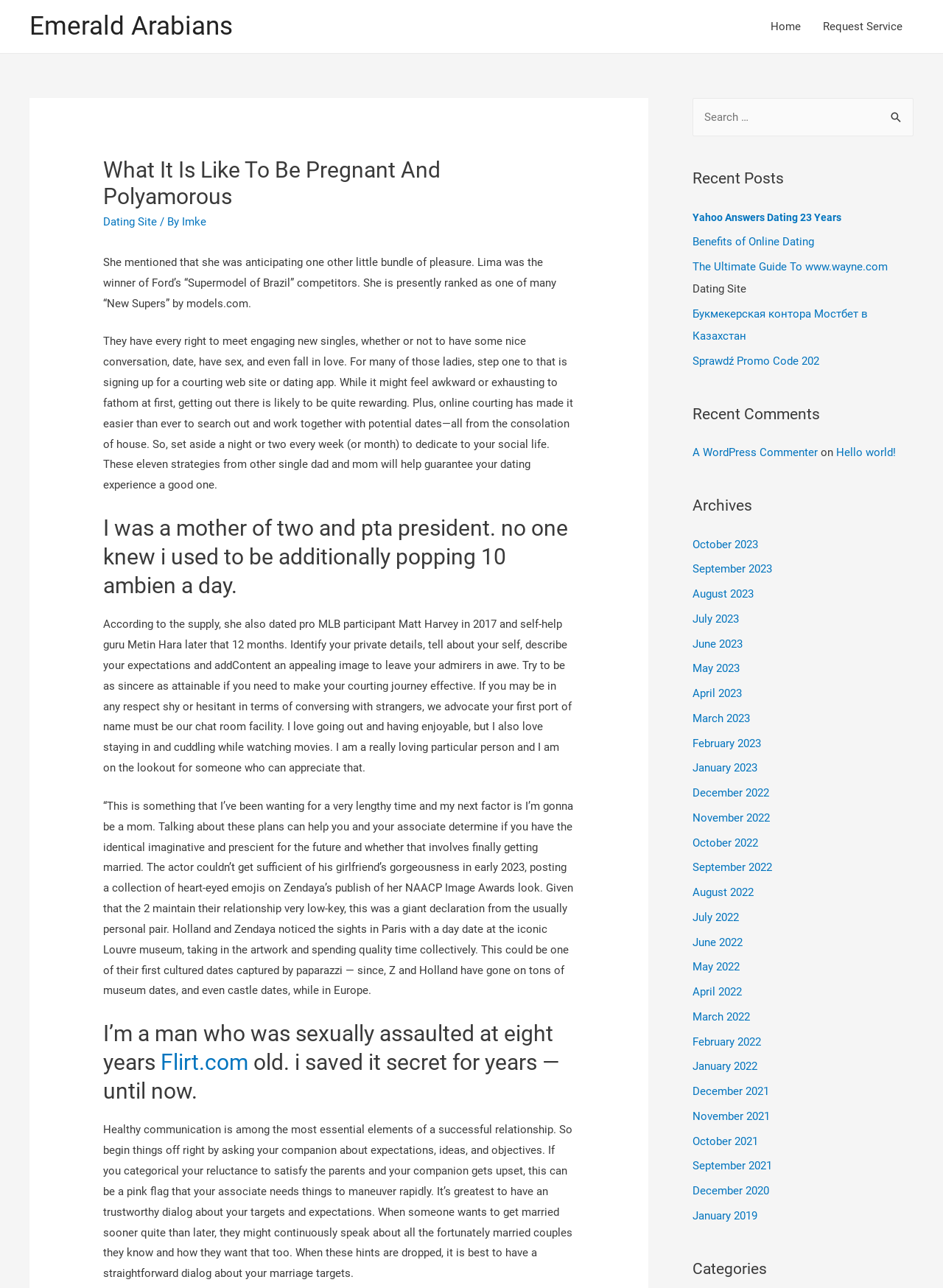Highlight the bounding box coordinates of the region I should click on to meet the following instruction: "Search for something".

[0.934, 0.076, 0.969, 0.1]